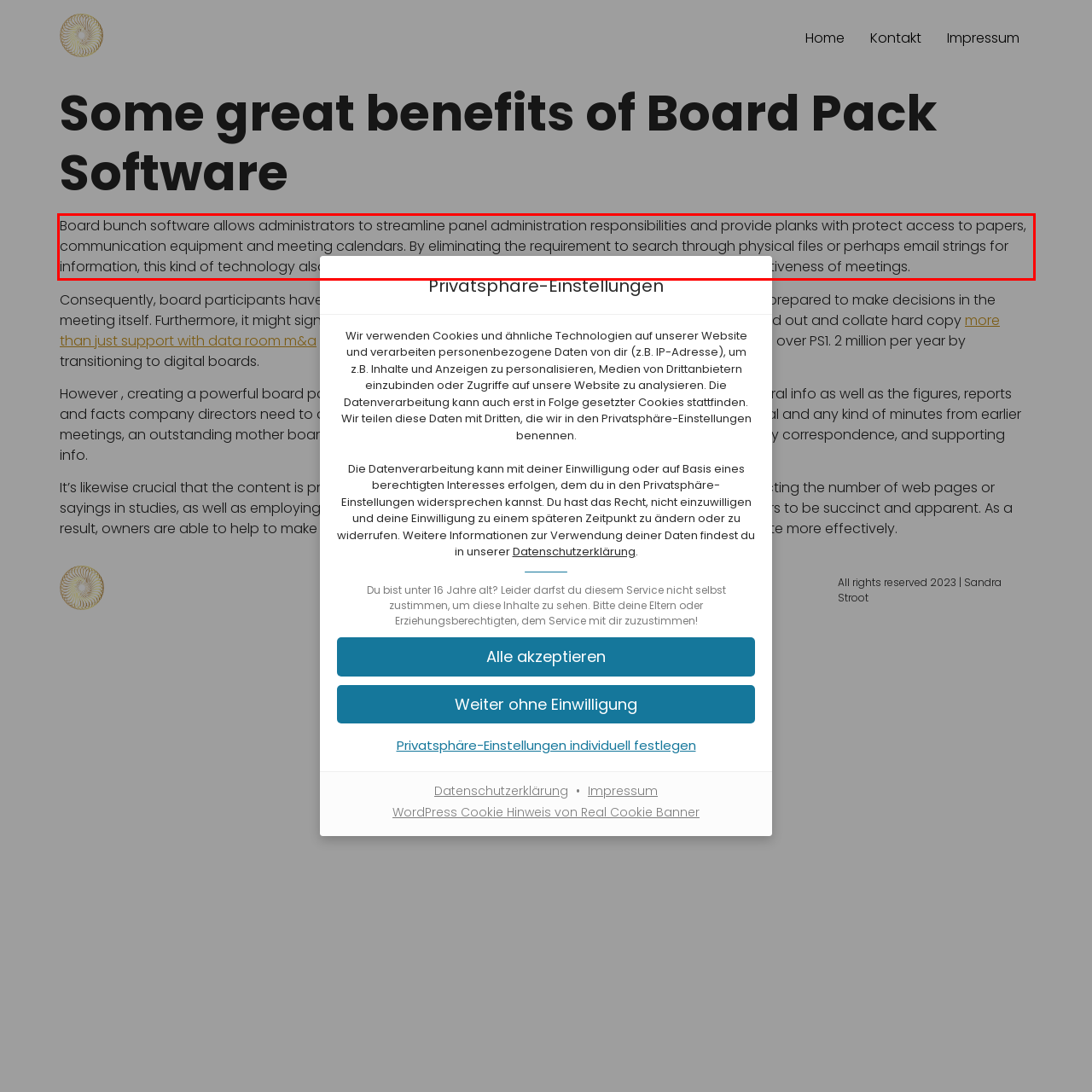Given a screenshot of a webpage with a red bounding box, extract the text content from the UI element inside the red bounding box.

Board bunch software allows administrators to streamline panel administration responsibilities and provide planks with protect access to papers, communication equipment and meeting calendars. By eliminating the requirement to search through physical files or perhaps email strings for information, this kind of technology also helps to save valuable time and increase the efficiency and effectiveness of meetings.